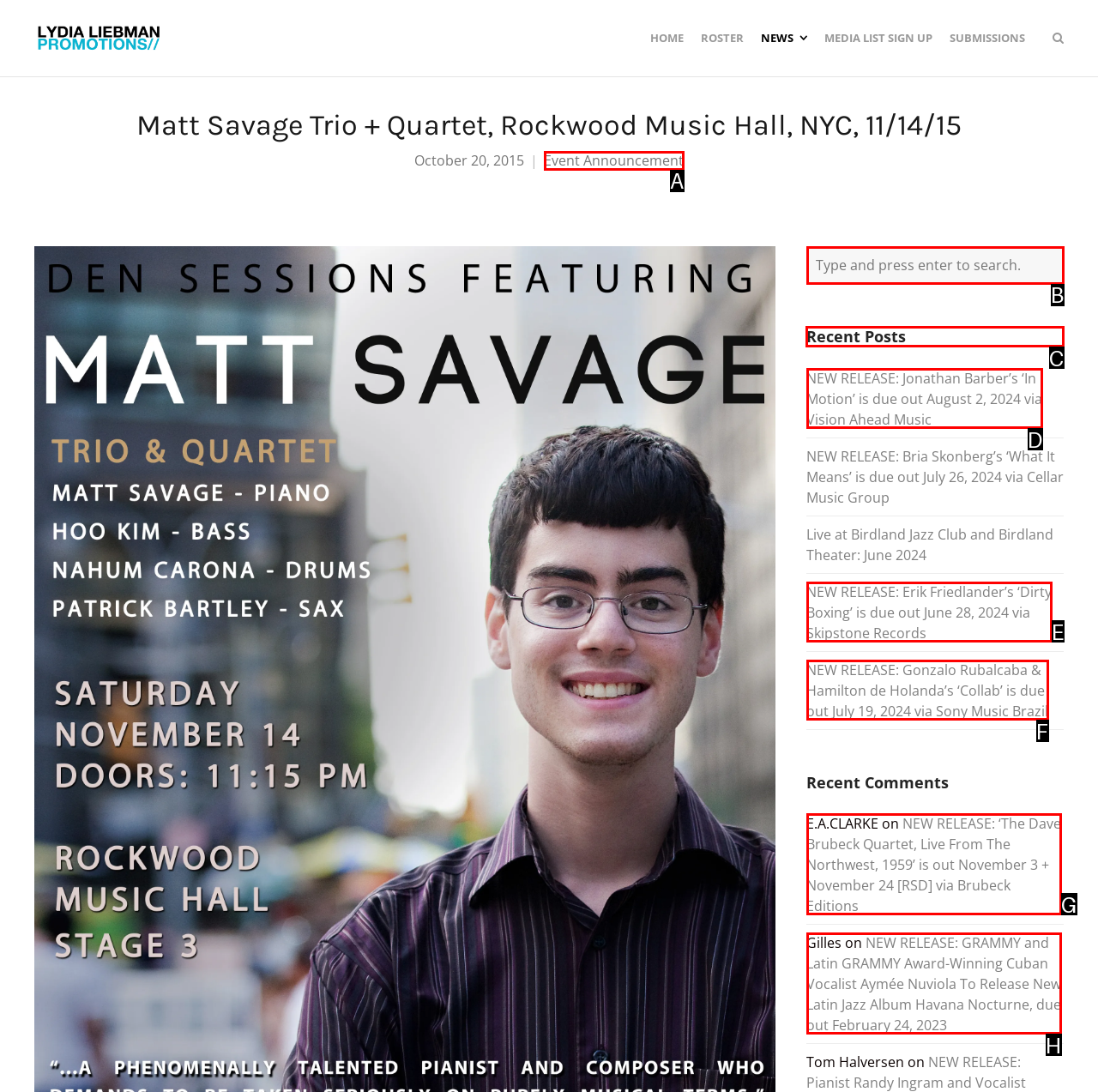What letter corresponds to the UI element to complete this task: Check recent posts
Answer directly with the letter.

C